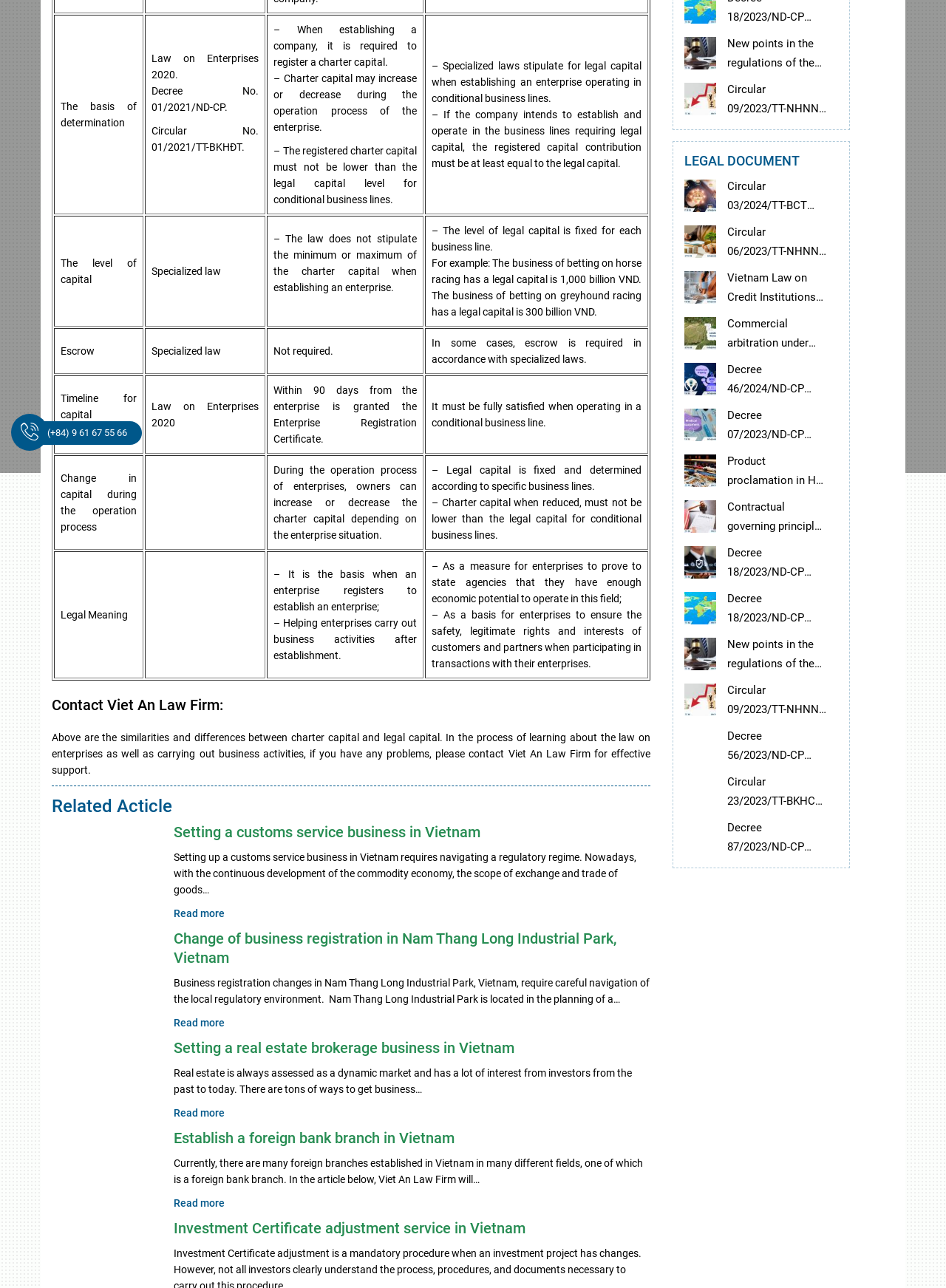Please specify the bounding box coordinates in the format (top-left x, top-left y, bottom-right x, bottom-right y), with all values as floating point numbers between 0 and 1. Identify the bounding box of the UI element described by: Jump to navigation

None